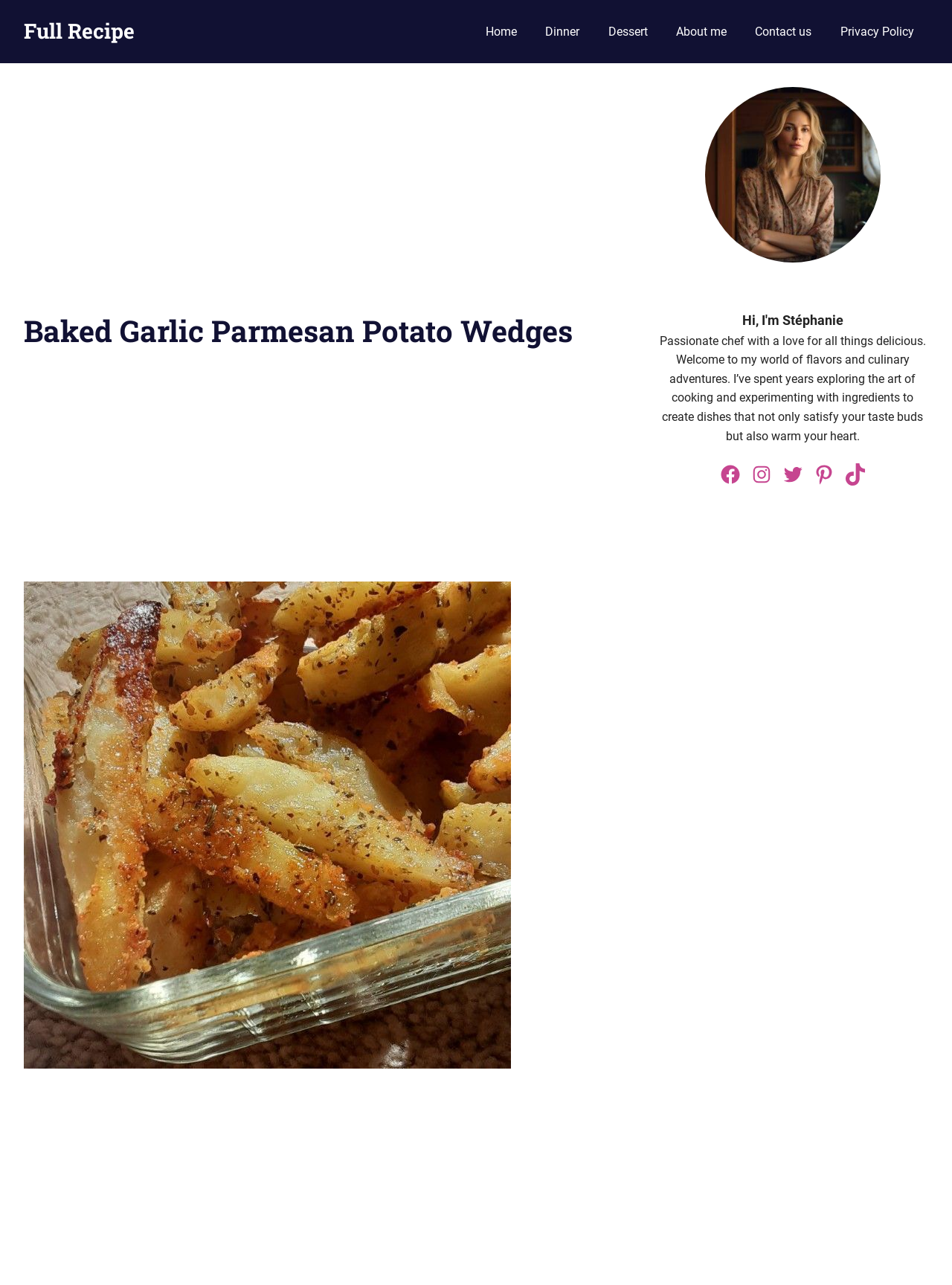Could you provide the bounding box coordinates for the portion of the screen to click to complete this instruction: "Click on the 'Home' link"?

[0.495, 0.01, 0.558, 0.039]